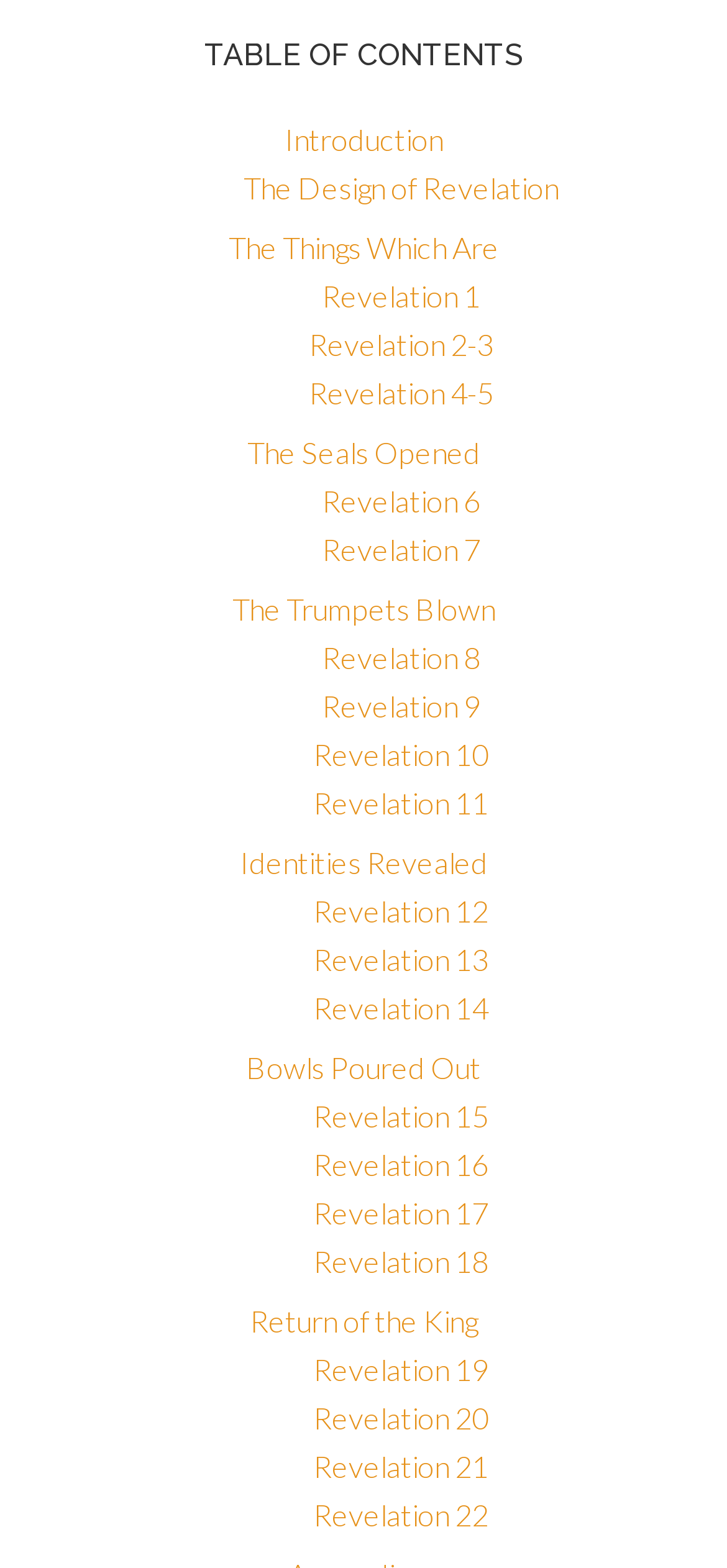Identify the bounding box coordinates of the region I need to click to complete this instruction: "read about The Design of Revelation".

[0.335, 0.108, 0.768, 0.131]